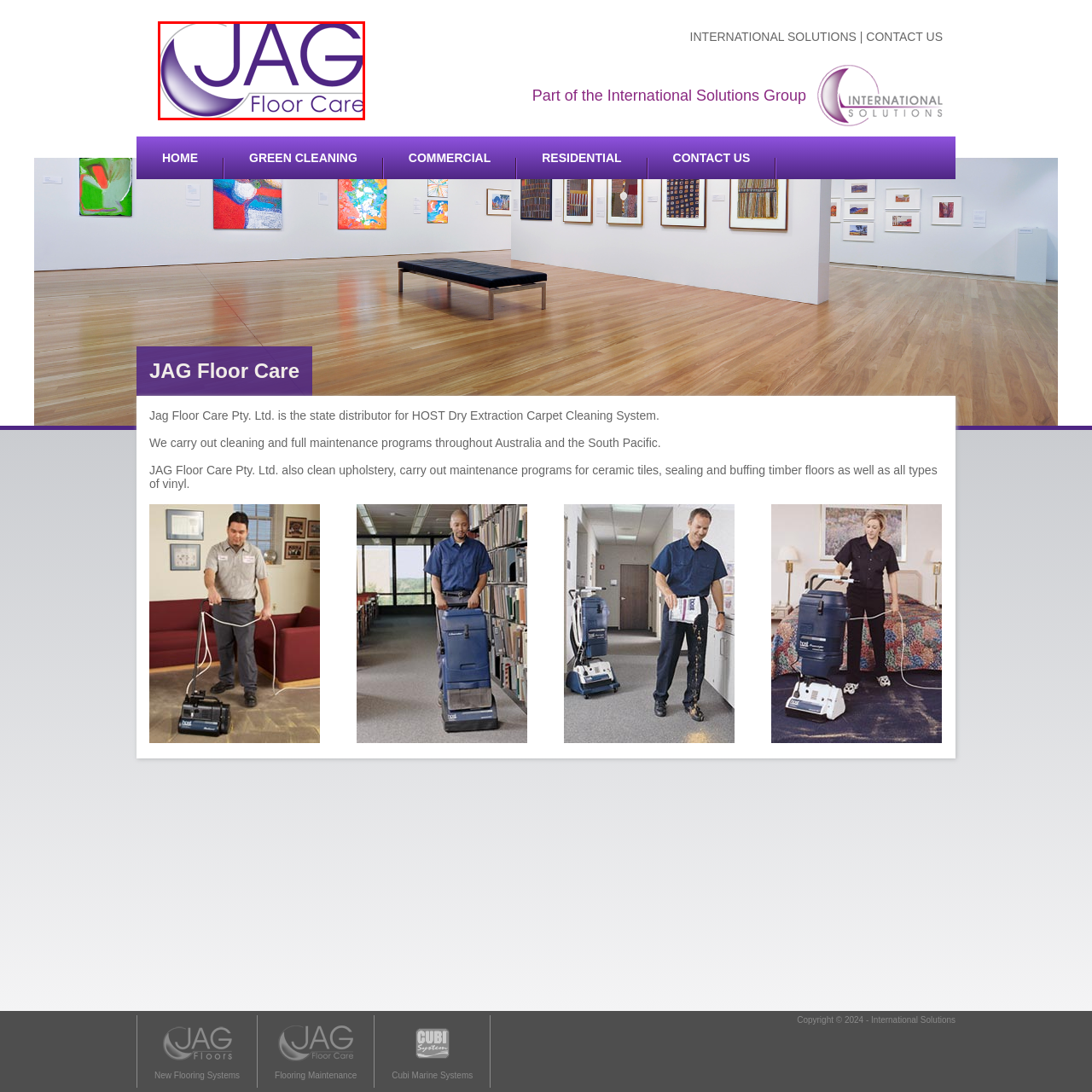What shape is the artistic design accompanying the text?
Examine the portion of the image surrounded by the red bounding box and deliver a detailed answer to the question.

The artistic design accompanying the text is a circular design that resembles a glossy orb, which transitions from a rich purple to a lighter gradient, suggesting a sense of cleanliness and professionalism.